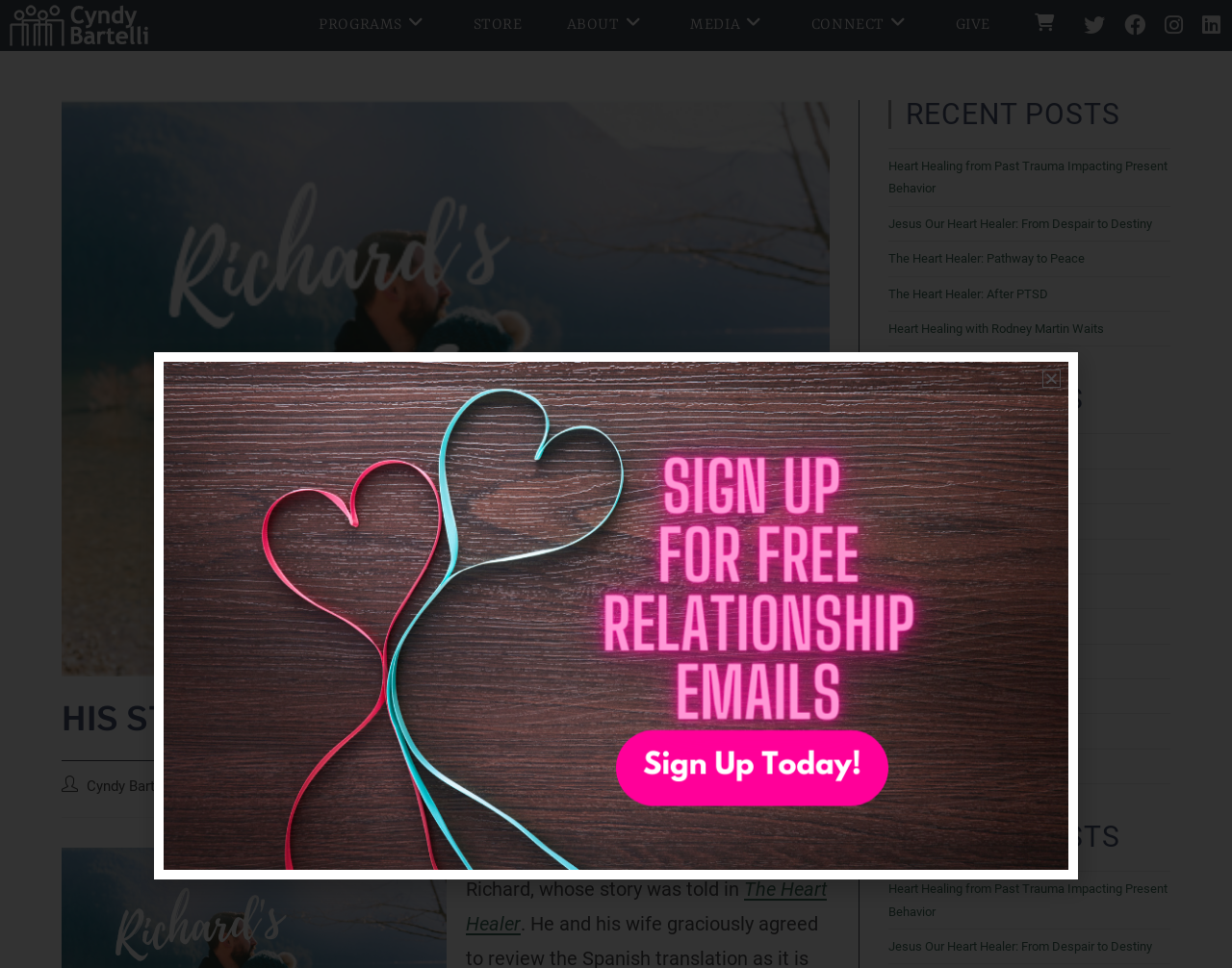Find and indicate the bounding box coordinates of the region you should select to follow the given instruction: "Click on the Facebook link".

[0.912, 0.014, 0.945, 0.037]